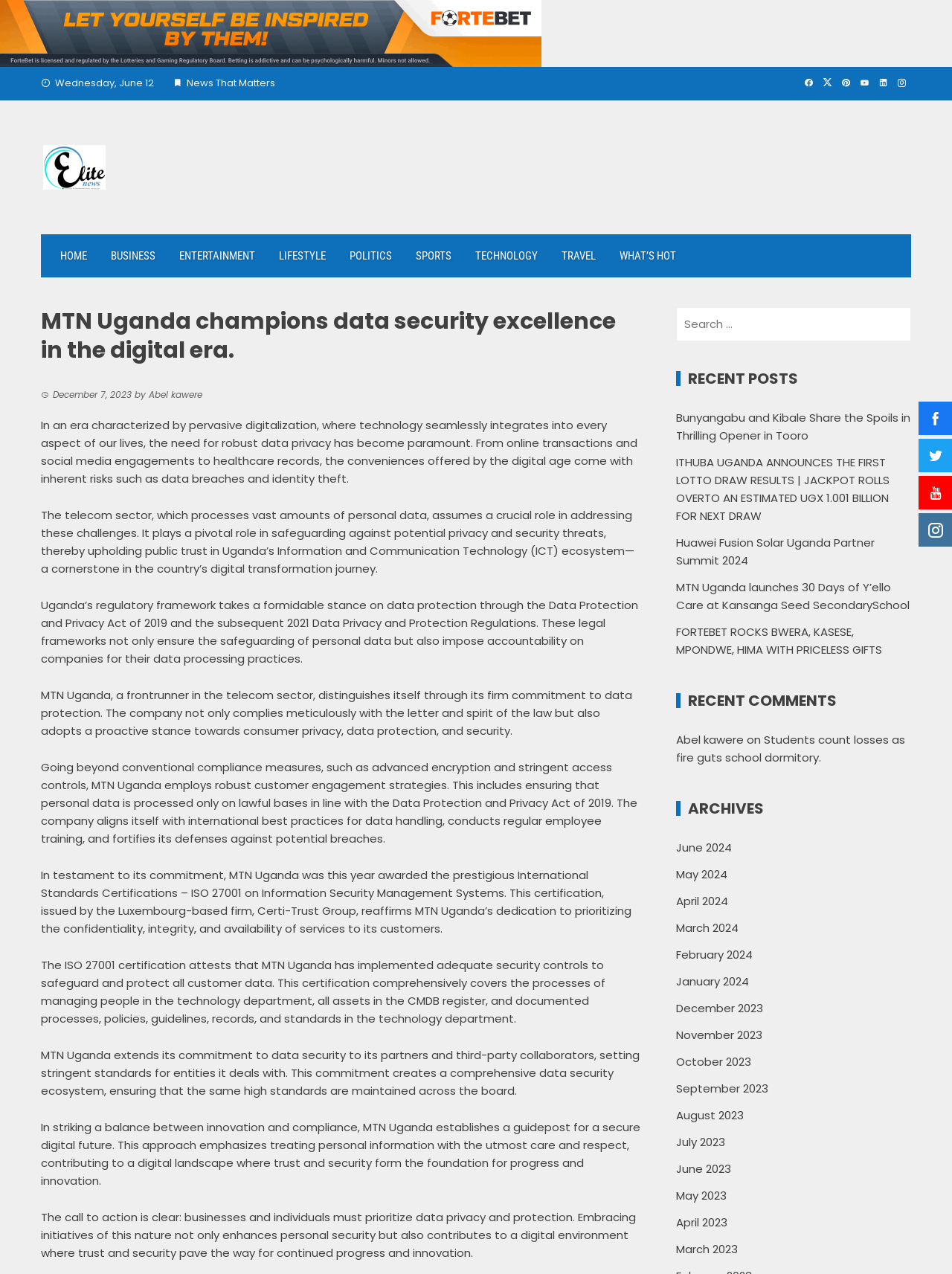Please provide the bounding box coordinates for the element that needs to be clicked to perform the instruction: "Read recent post 'Bunyangabu and Kibale Share the Spoils in Thrilling Opener in Tooro'". The coordinates must consist of four float numbers between 0 and 1, formatted as [left, top, right, bottom].

[0.71, 0.322, 0.956, 0.348]